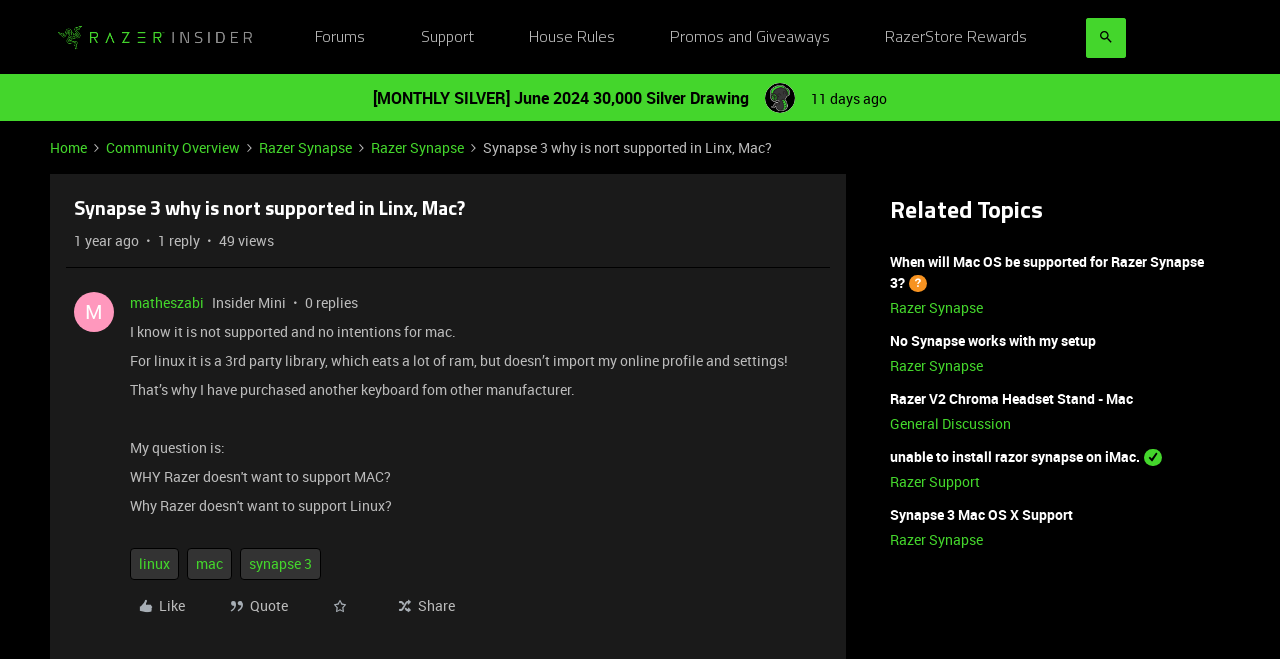Using the provided element description, identify the bounding box coordinates as (top-left x, top-left y, bottom-right x, bottom-right y). Ensure all values are between 0 and 1. Description: About Us

None